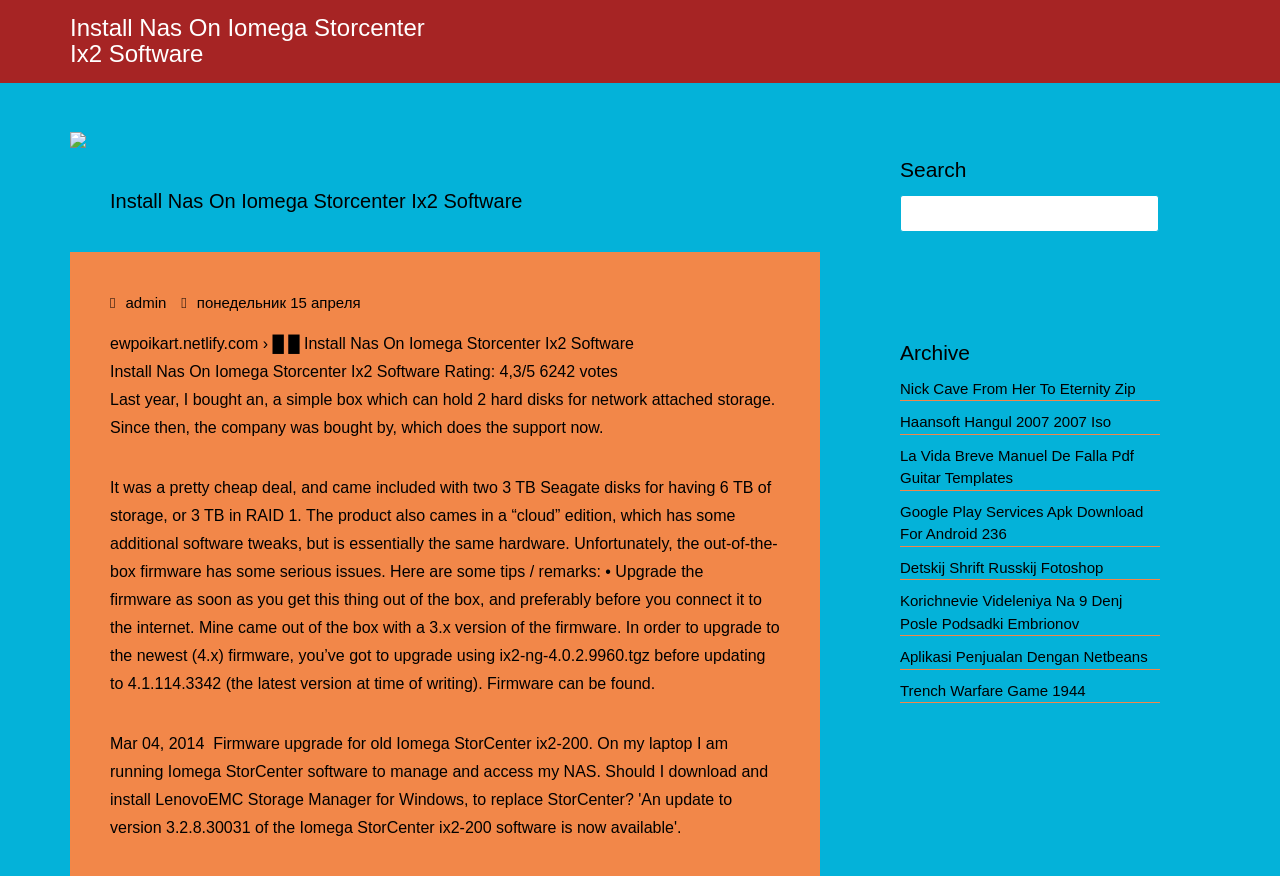Answer the question using only one word or a concise phrase: How many links are in the 'Archive' section?

7